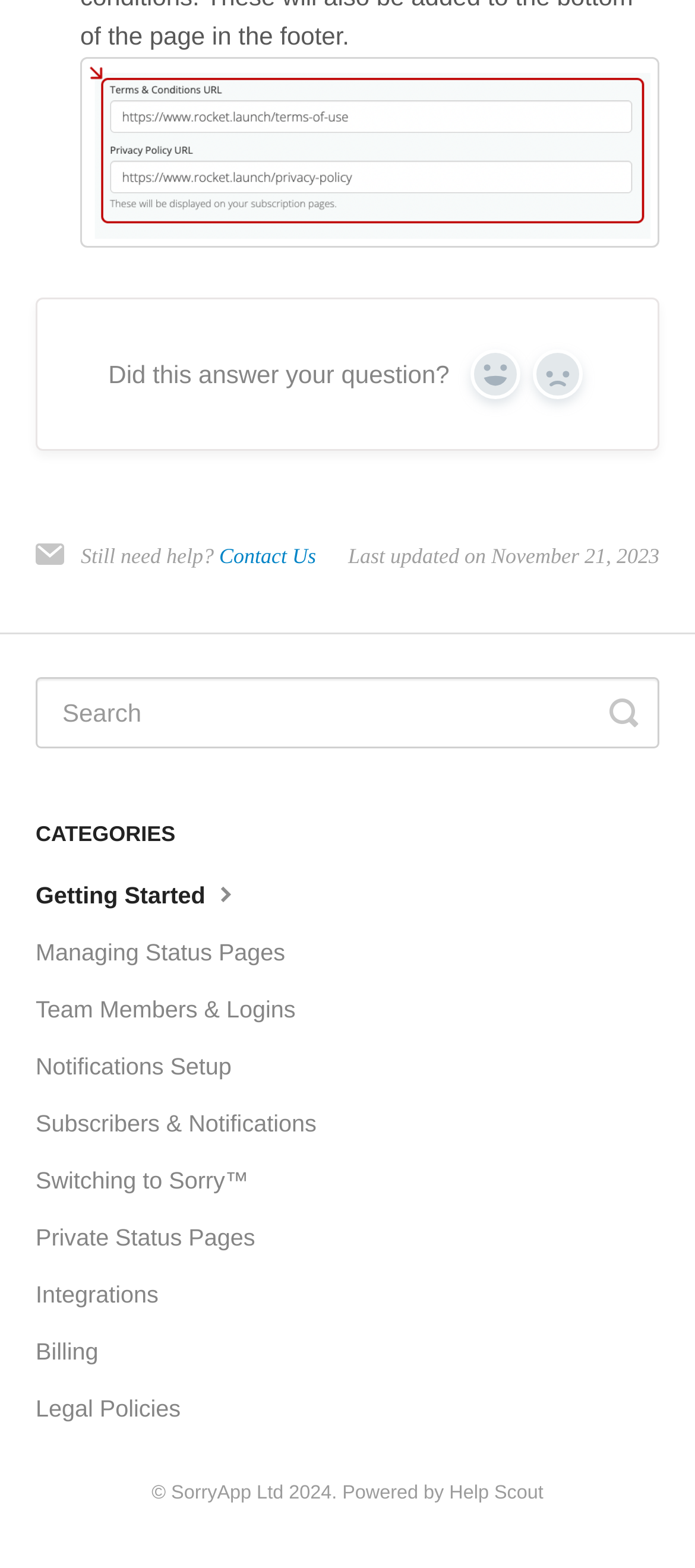Identify the bounding box coordinates for the element you need to click to achieve the following task: "View Legal Policies". Provide the bounding box coordinates as four float numbers between 0 and 1, in the form [left, top, right, bottom].

[0.051, 0.881, 0.298, 0.917]